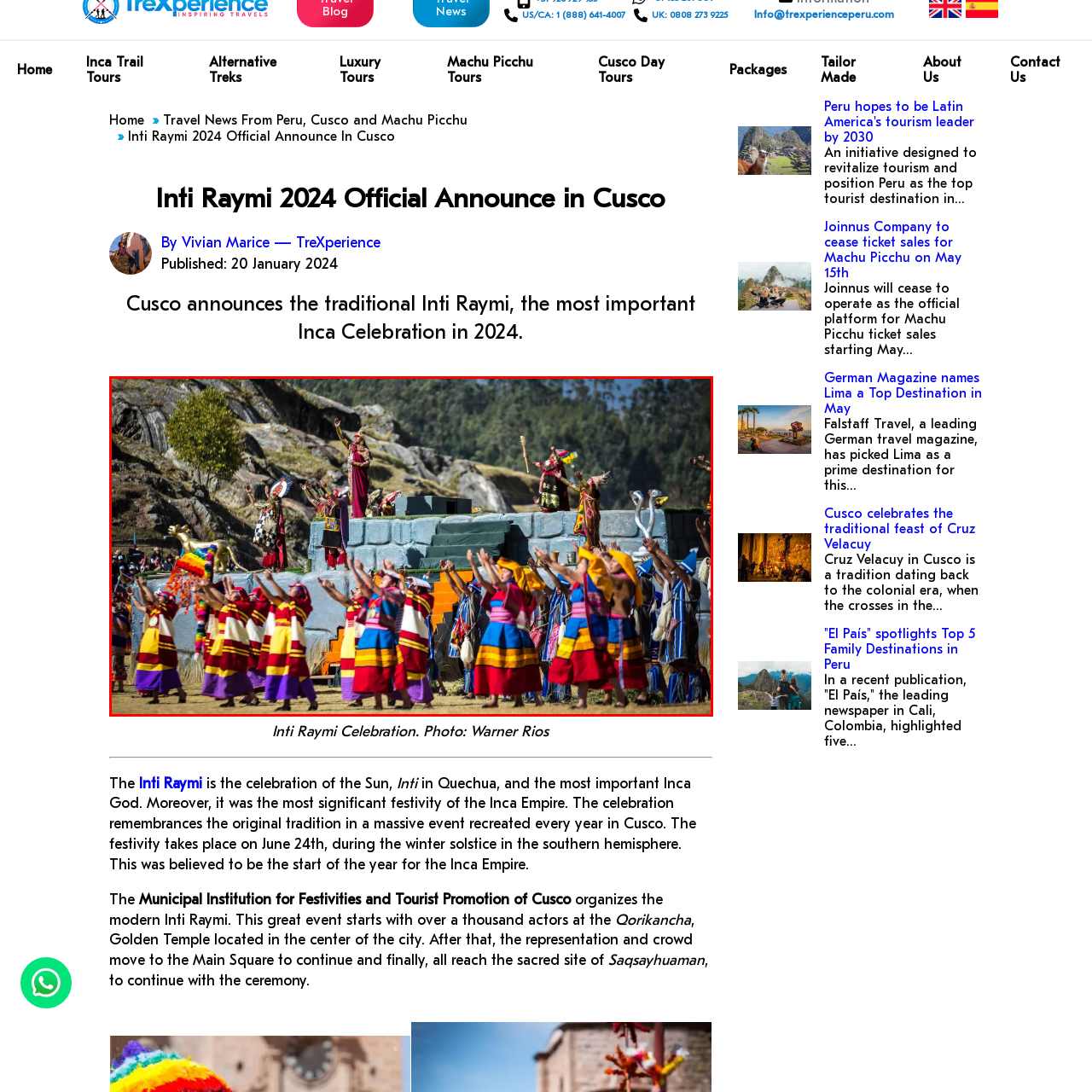Please look at the image highlighted by the red bounding box and provide a single word or phrase as an answer to this question:
Where does the Inti Raymi celebration take place?

Cusco, Peru